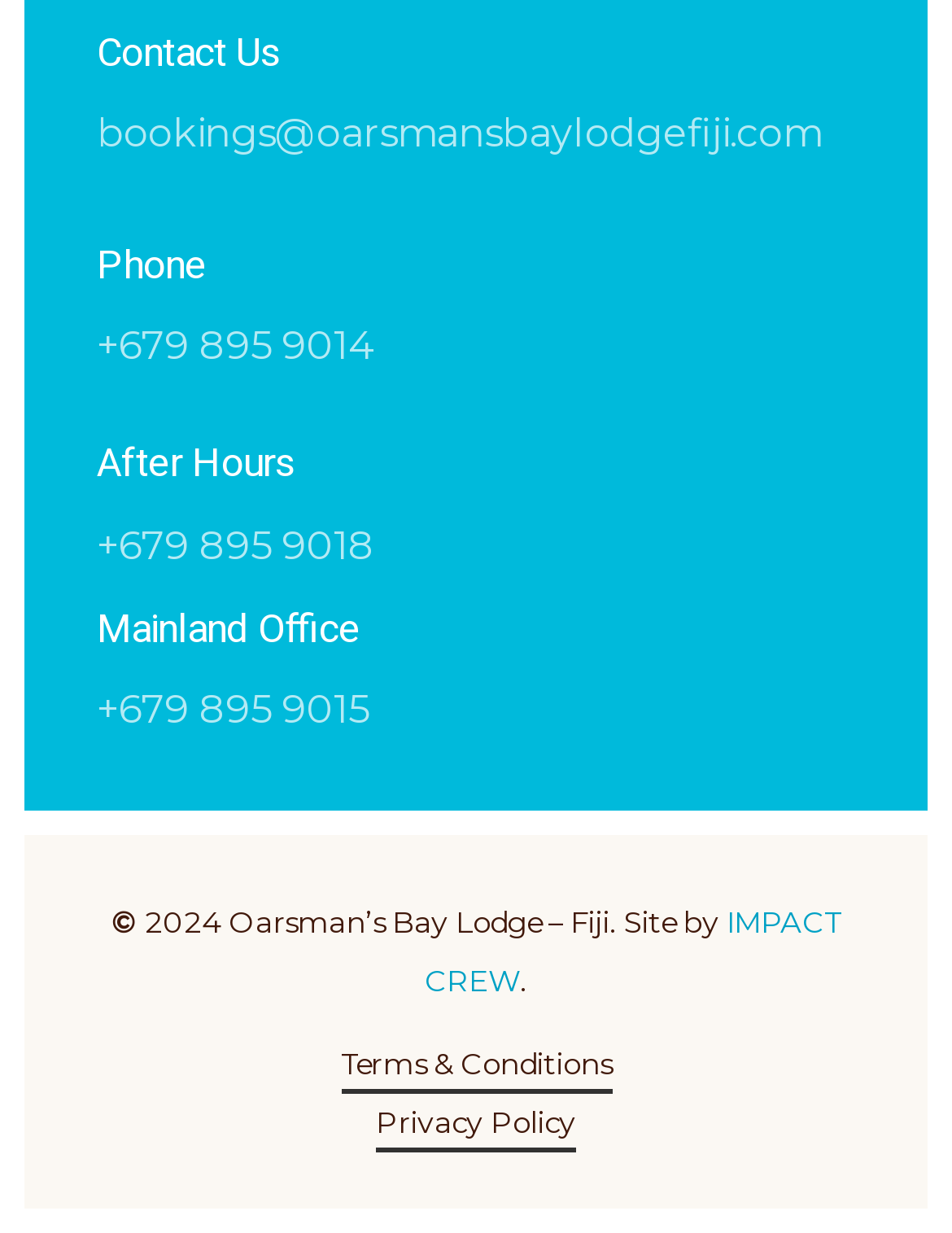How many buttons are there at the bottom of the webpage?
Using the image, give a concise answer in the form of a single word or short phrase.

2